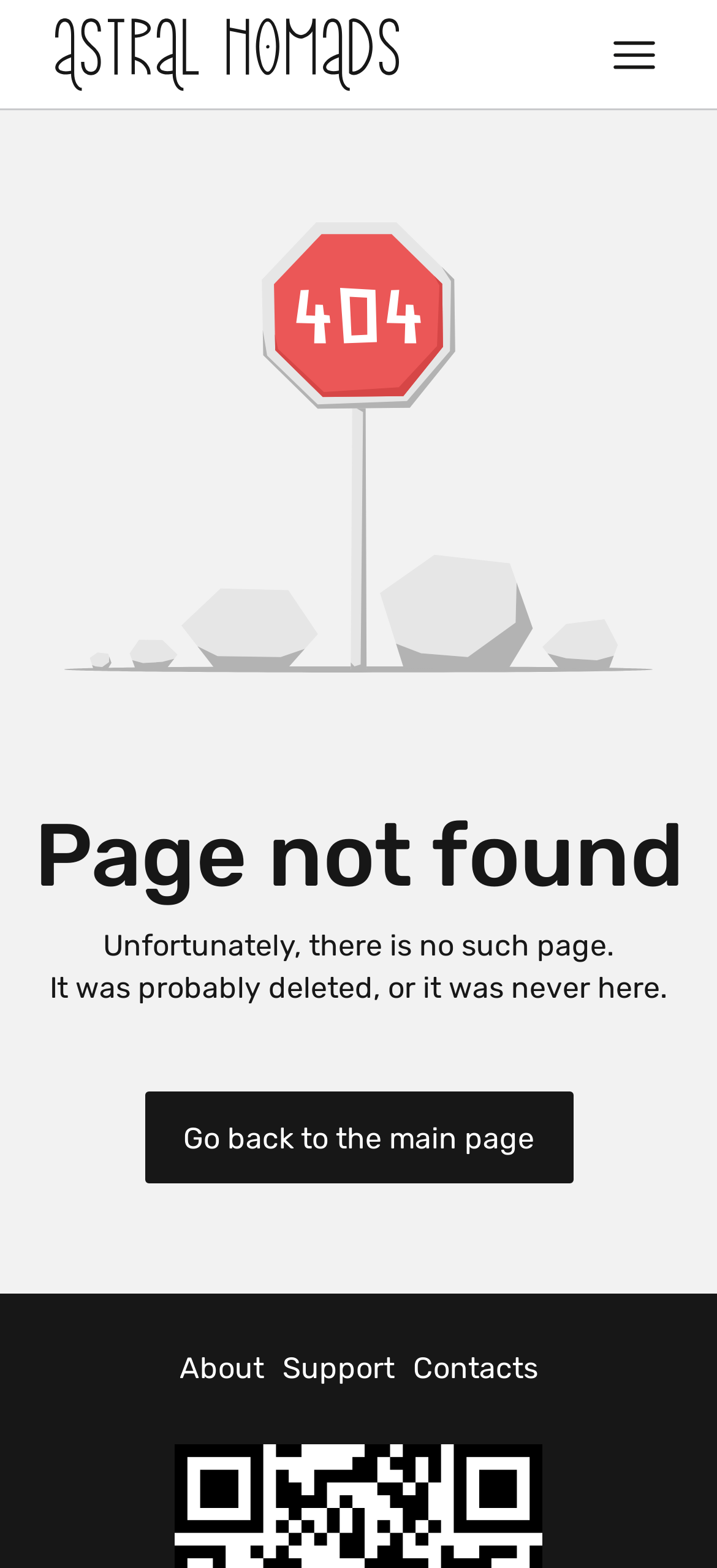What is the purpose of the link 'Go back to the main page'?
Provide a short answer using one word or a brief phrase based on the image.

To navigate back